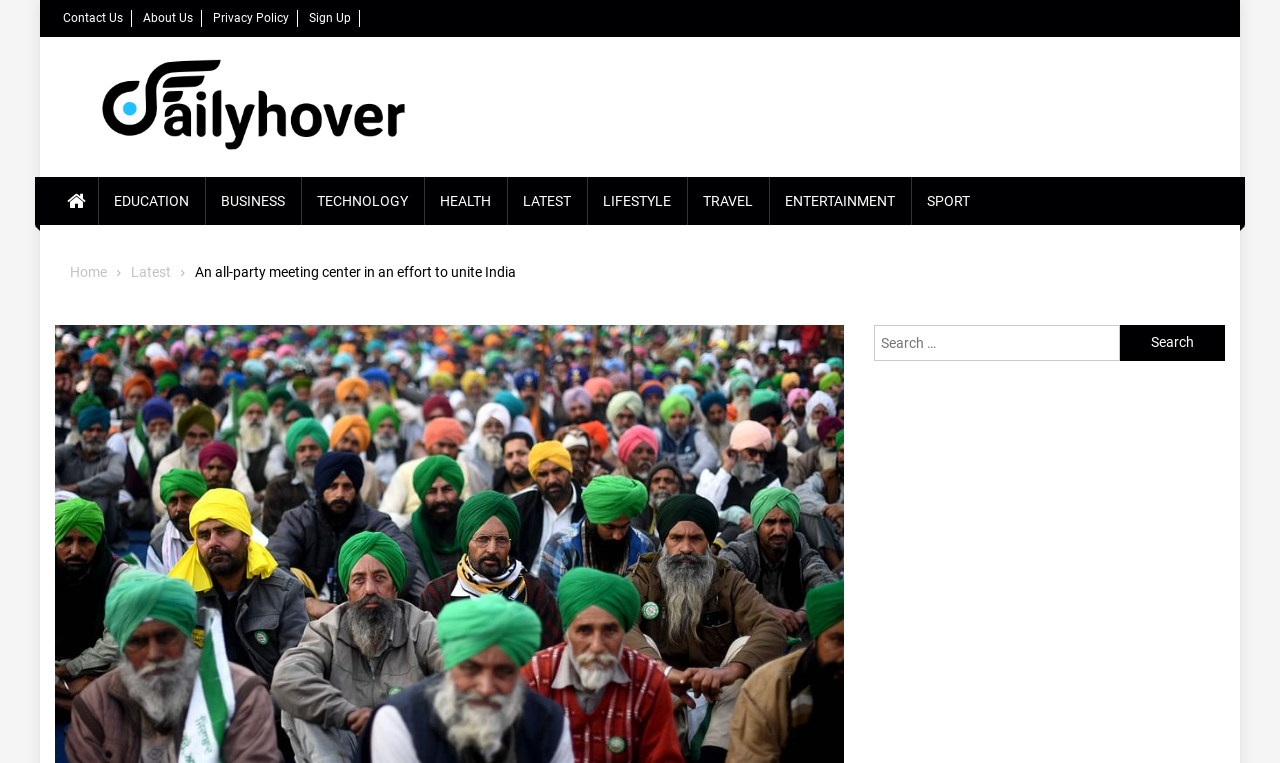Utilize the information from the image to answer the question in detail:
What categories are available on the website?

I found a list of links at the top of the webpage, which appear to be categories or sections of the website. These categories include EDUCATION, BUSINESS, TECHNOLOGY, HEALTH, LATEST, LIFESTYLE, TRAVEL, ENTERTAINMENT, and SPORT.